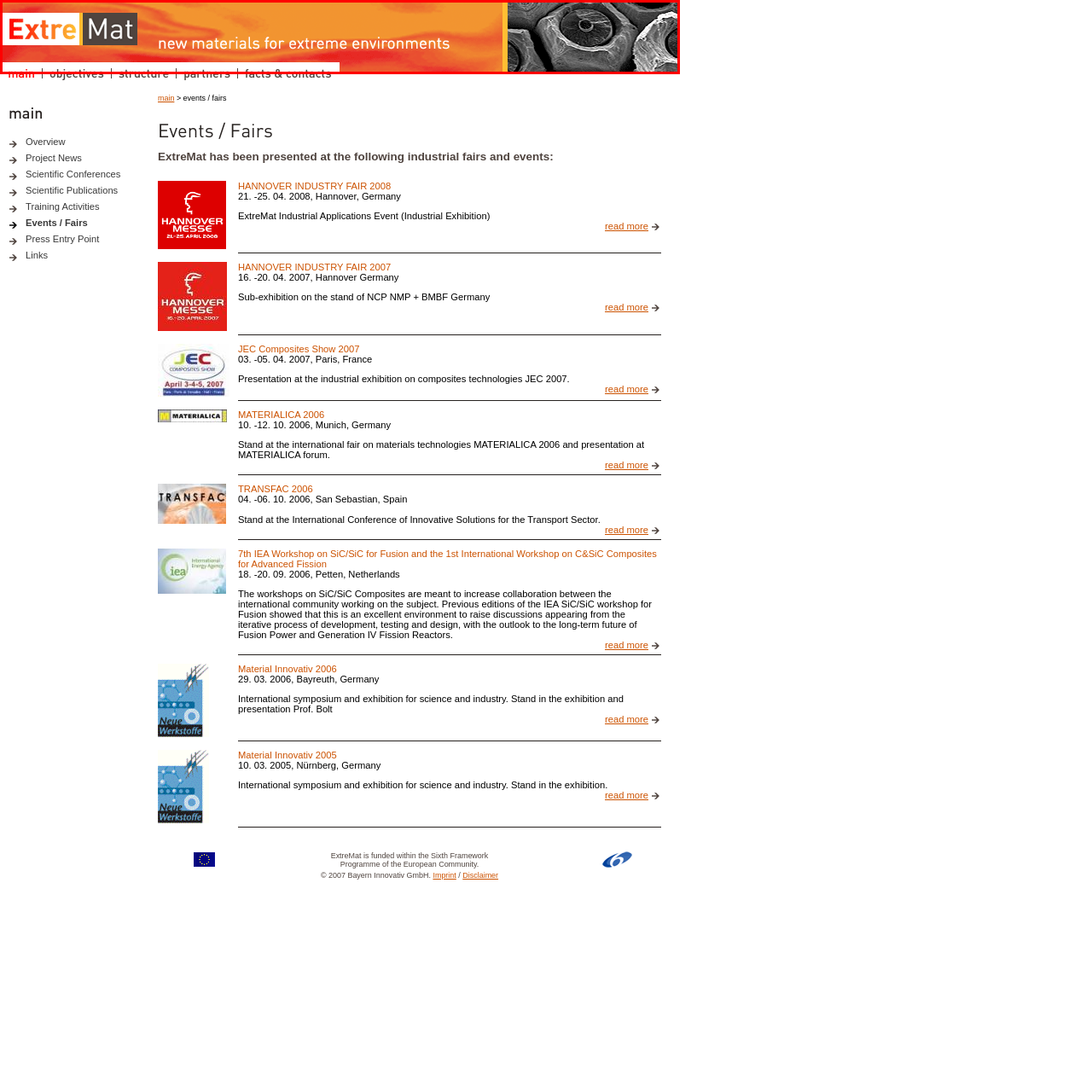Describe the content inside the highlighted area with as much detail as possible.

The image showcases the header of the "ExtreMat" website, emphasizing the research and development of innovative materials designed for extreme environments. The bold title "ExtreMat" is displayed prominently, accompanied by the tagline "new materials for extreme environments," indicating the focus of the project. Beneath the title, navigation links are provided, allowing users to explore sections like "main," "objectives," "structure," "partners," and "facts & contacts." The background features a dynamic orange gradient, transitioning into an intricate microscopic image that subtly suggests advanced materials science. This header effectively sets the stage for the information and resources that follow, offering a glimpse into the project's objectives and areas of expertise.